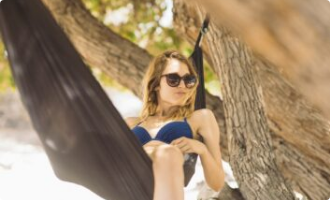Please answer the following question using a single word or phrase: 
What is the color of the woman's bikini?

blue